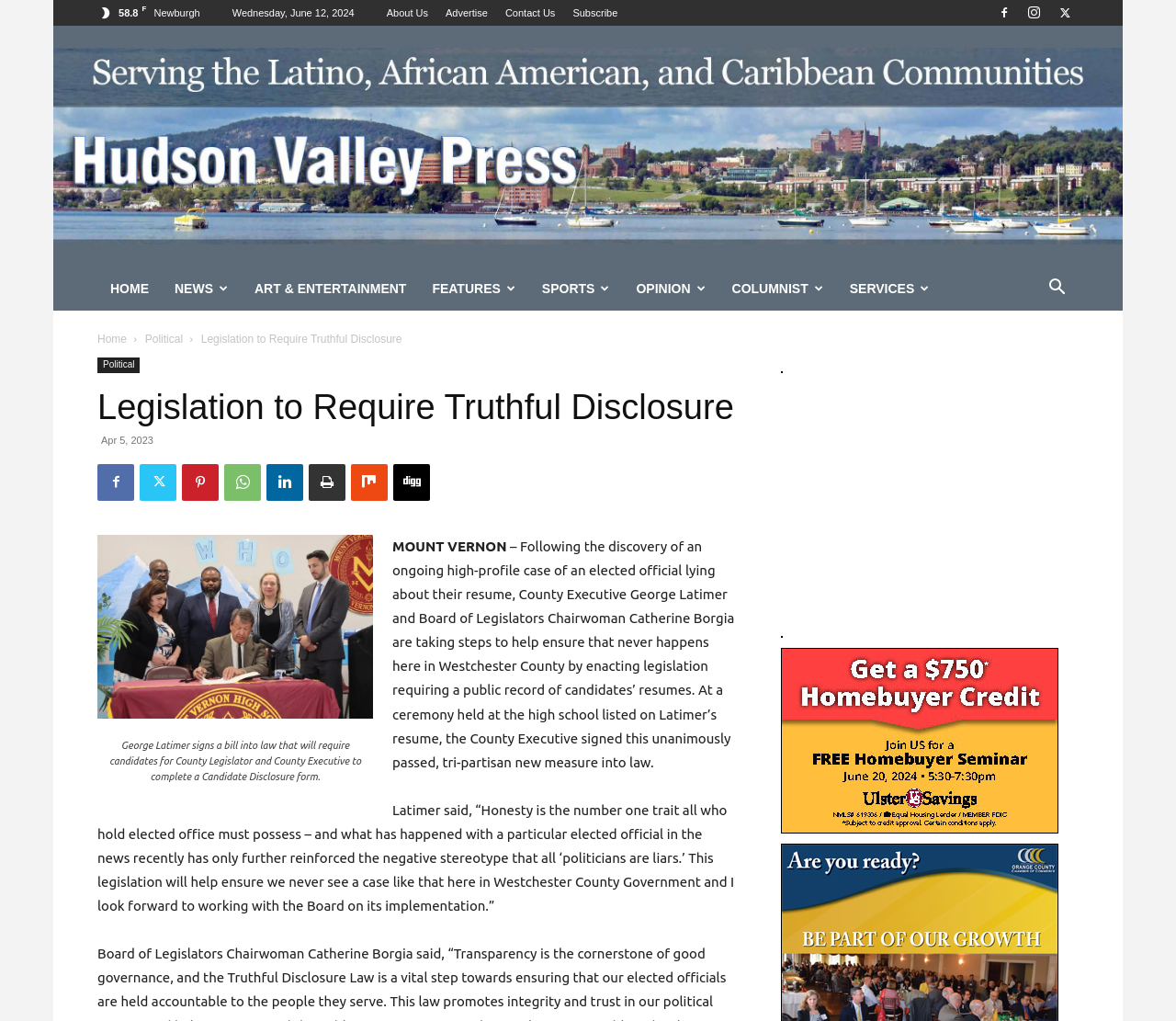Provide an in-depth caption for the contents of the webpage.

The webpage appears to be a news article from the Hudson Valley Press, with a main header image at the top. Below the header image, there are several links to different sections of the website, including "About Us", "Advertise", "Contact Us", and "Subscribe". 

On the left side of the page, there is a navigation menu with links to various categories, including "HOME", "NEWS", "ART & ENTERTAINMENT", "FEATURES", "SPORTS", "OPINION", "COLUMNIST", and "SERVICES". 

The main content of the page is an article titled "Legislation to Require Truthful Disclosure", which is about County Executive George Latimer and Board of Legislators Chairwoman Catherine Borgia introducing legislation to require candidates to disclose their resumes publicly. The article includes a photo of George Latimer signing a bill into law, with a caption describing the event. 

The article text is divided into several paragraphs, with quotes from George Latimer emphasizing the importance of honesty in elected officials. There are also several social media links and a search button at the top right corner of the page.